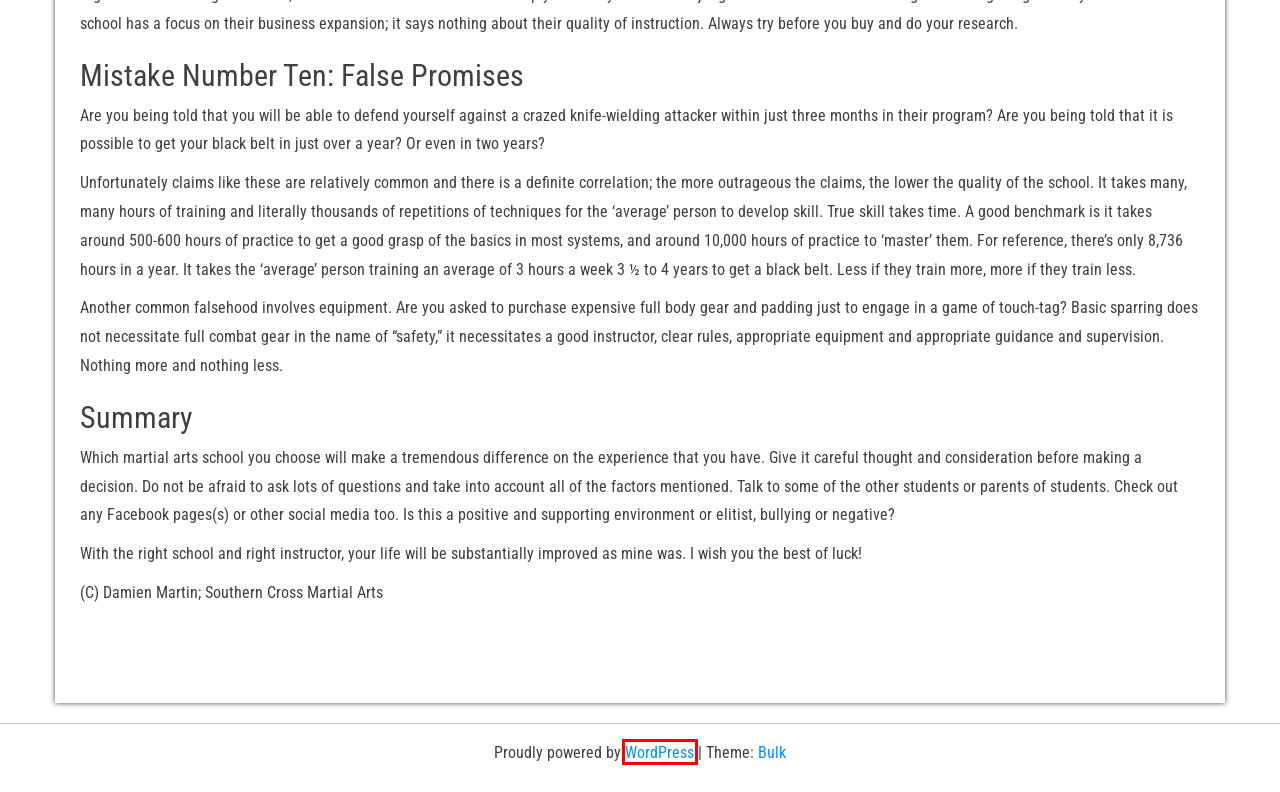Review the screenshot of a webpage that includes a red bounding box. Choose the webpage description that best matches the new webpage displayed after clicking the element within the bounding box. Here are the candidates:
A. FAQ – Southern Cross Martial Arts Ballarat
B. Blog Tool, Publishing Platform, and CMS – WordPress.org
C. Contact Us – Southern Cross Martial Arts Ballarat
D. Our Street Library – Southern Cross Martial Arts Ballarat
E. BEGINNER ADULTS CLASSES – Southern Cross Martial Arts Ballarat
F. BLOG: Our Latest News and Thoughts – Southern Cross Martial Arts Ballarat
G. Southern Cross Martial Arts Ballarat – mind, body and spirit
H. Kobudo (Traditional Weapons) – Southern Cross Martial Arts Ballarat

B